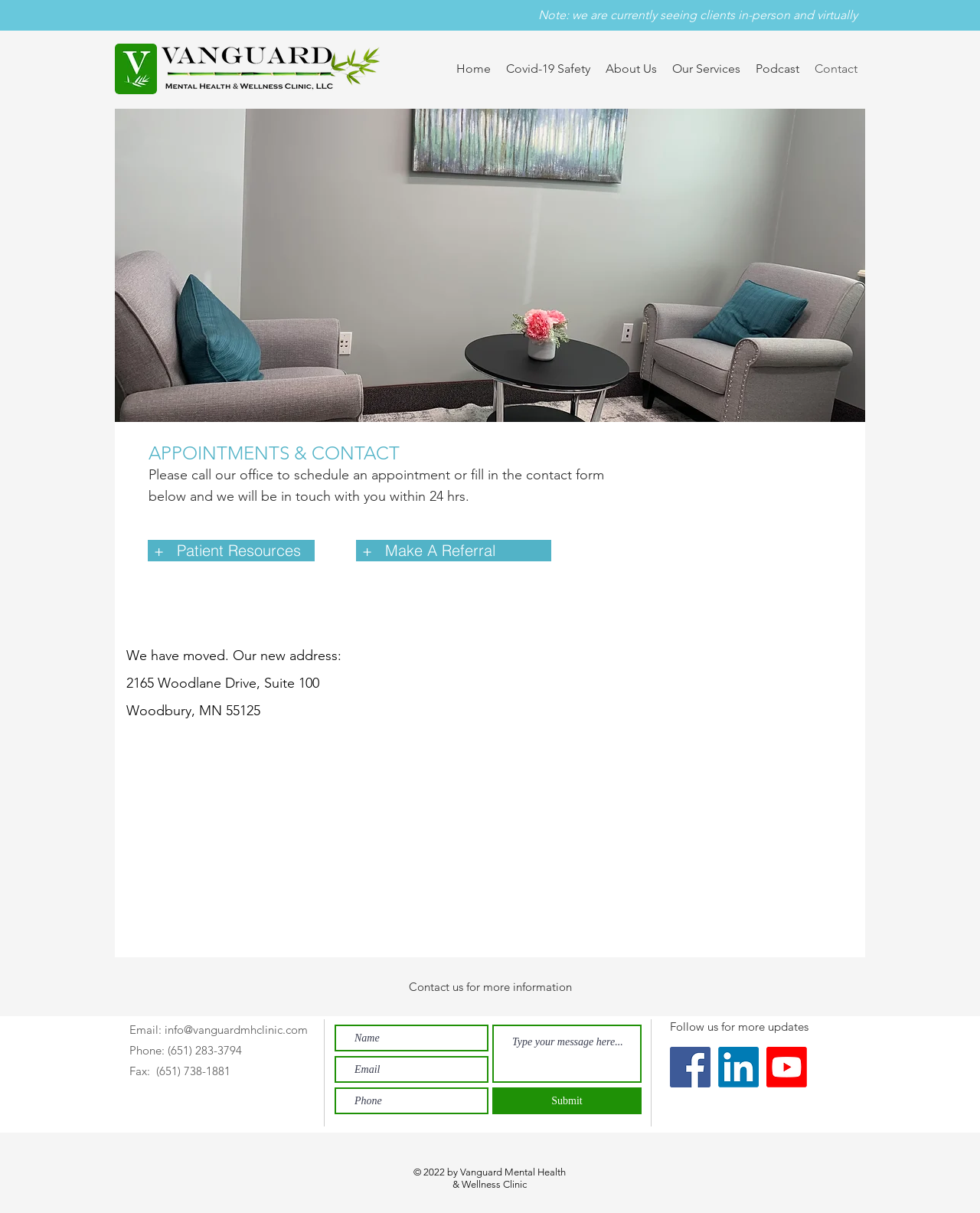Answer this question in one word or a short phrase: What is the clinic's phone number?

(651) 283-3794